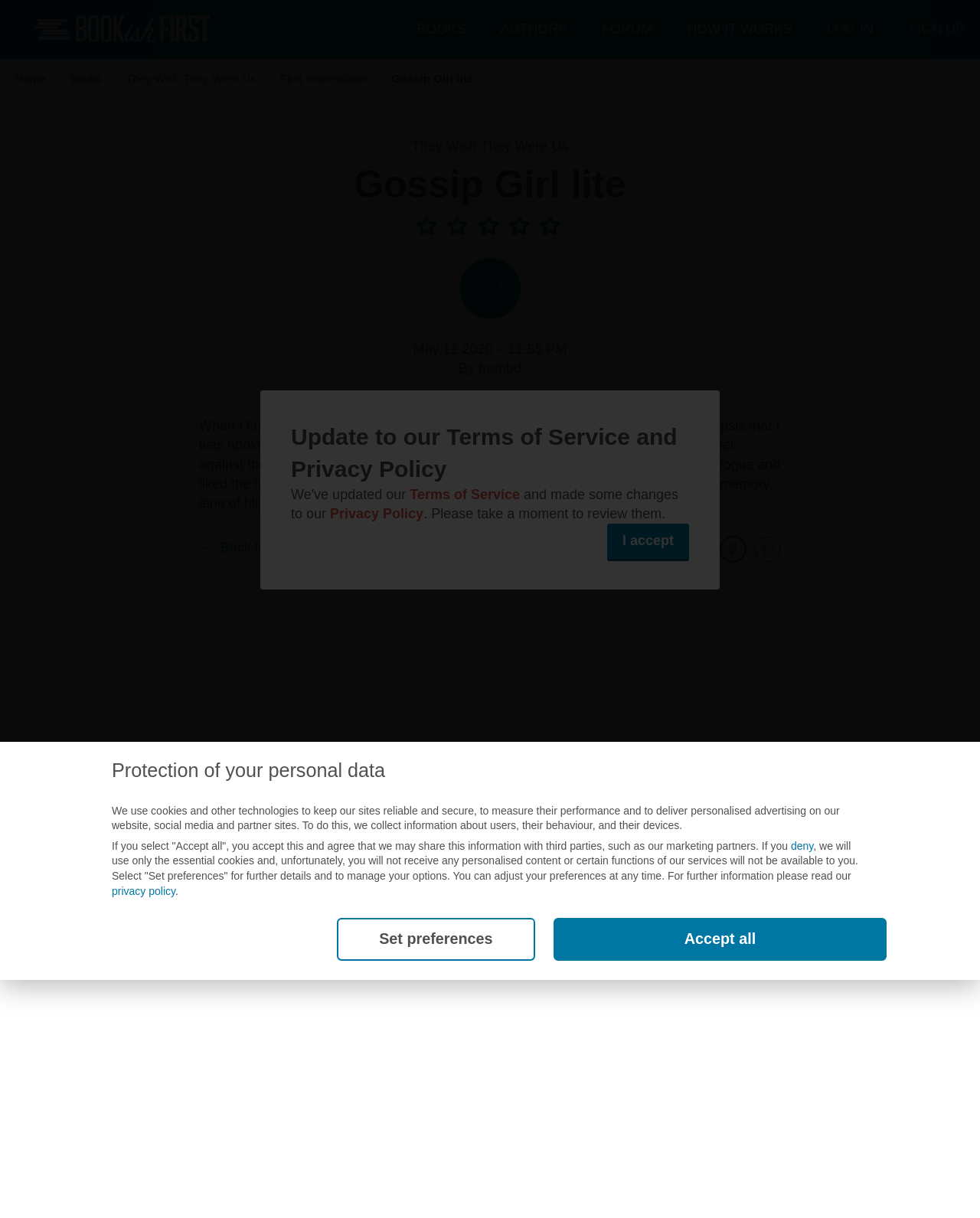Provide a short, one-word or phrase answer to the question below:
What is the title of the current page?

Gossip Girl lite